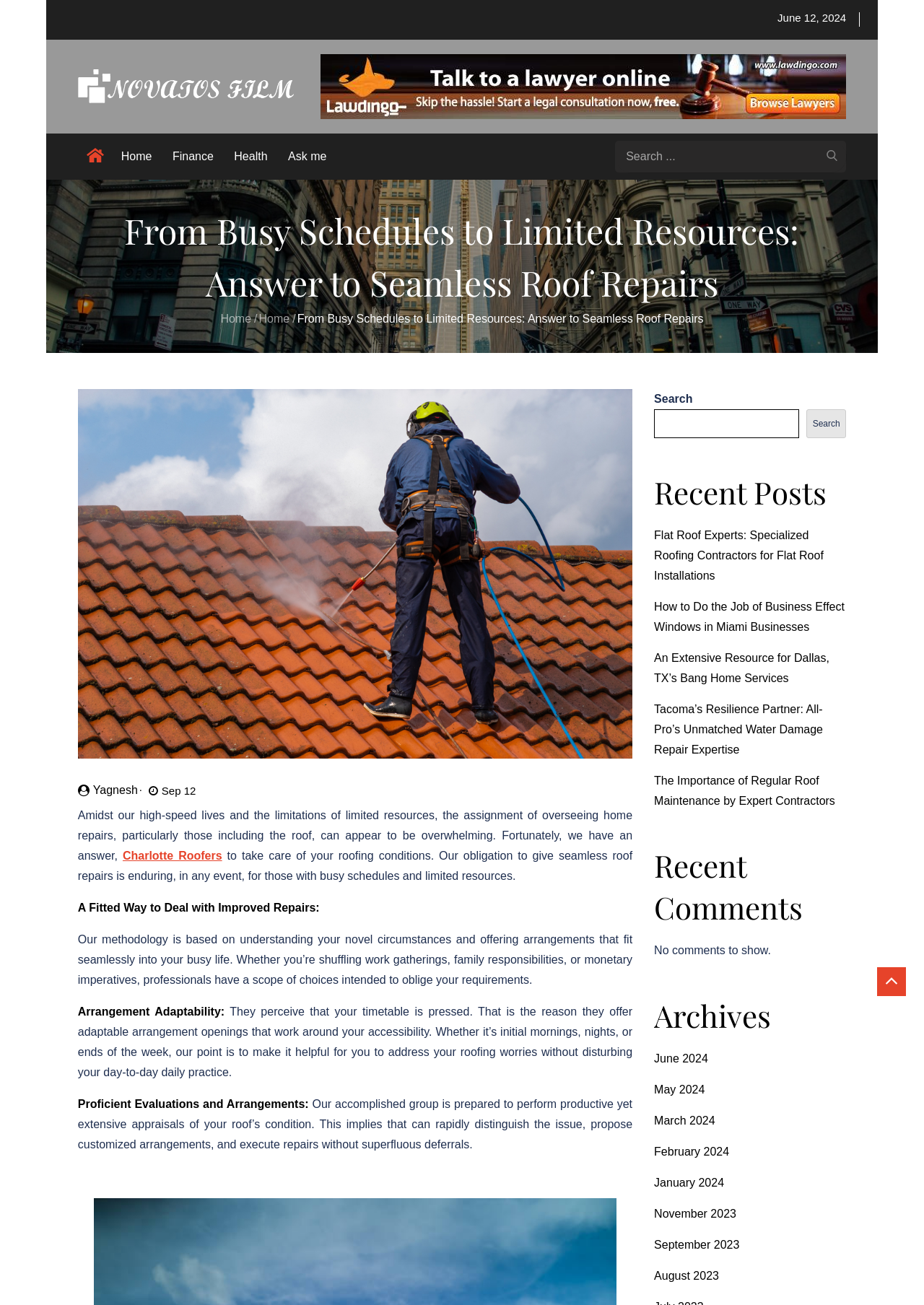What is the name of the company providing seamless roof repairs?
Refer to the image and provide a detailed answer to the question.

I found the name of the company by looking at the top-left corner of the webpage, where the company logo and name are displayed. The name is 'Novatos Film'.